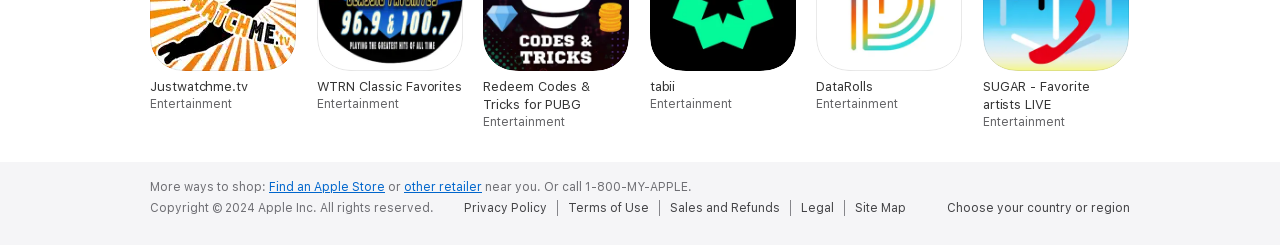Identify the bounding box for the UI element specified in this description: "Legal". The coordinates must be four float numbers between 0 and 1, formatted as [left, top, right, bottom].

[0.626, 0.814, 0.659, 0.88]